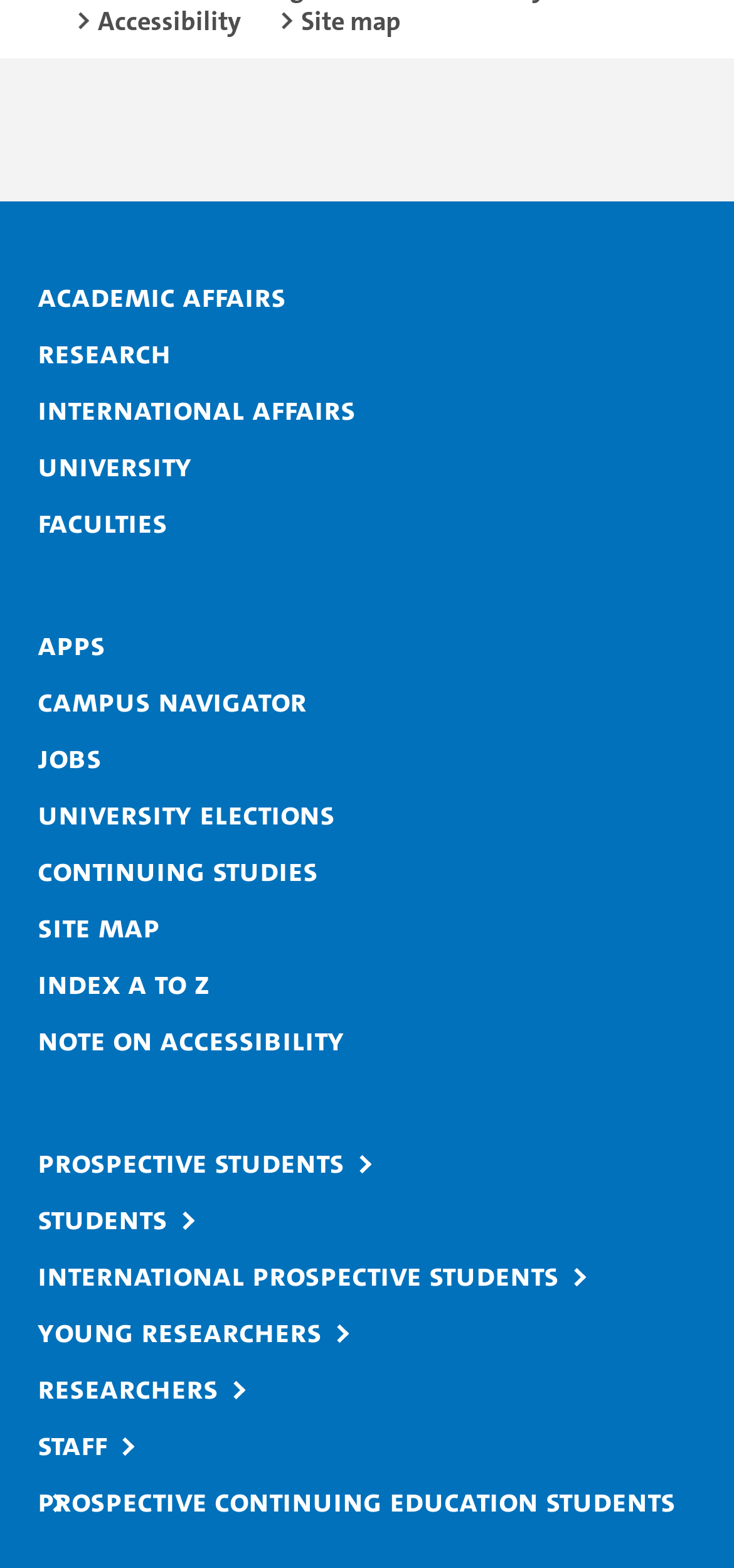Please identify the bounding box coordinates of the clickable area that will allow you to execute the instruction: "Check Accessibility".

[0.103, 0.002, 0.328, 0.024]